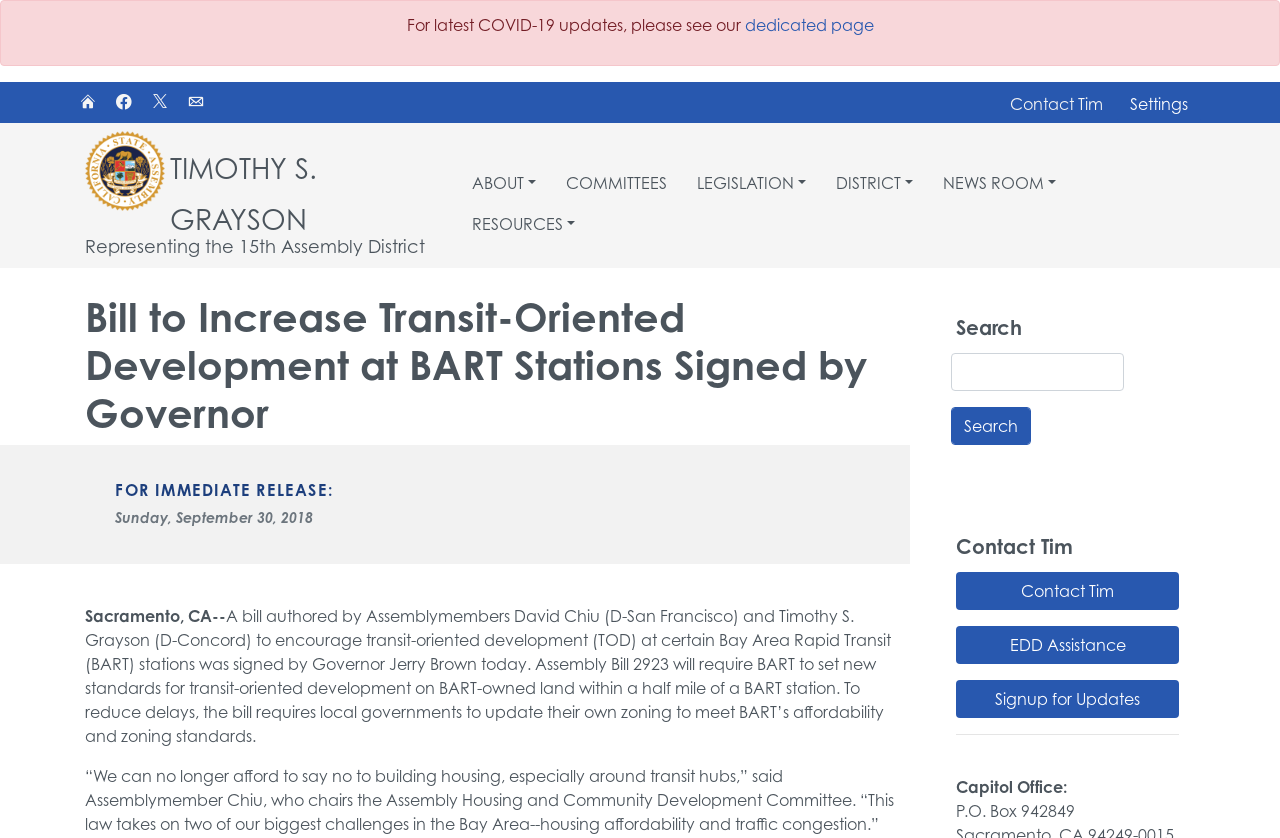What is the name of the Assemblymember who chairs the Assembly Housing and Community Development Committee?
Please answer the question as detailed as possible based on the image.

This answer can be found in the paragraph of text that starts with 'Sacramento, CA--' and mentions Assembly Bill 2923. The paragraph quotes Assemblymember Chiu, who is identified as the chair of the Assembly Housing and Community Development Committee.